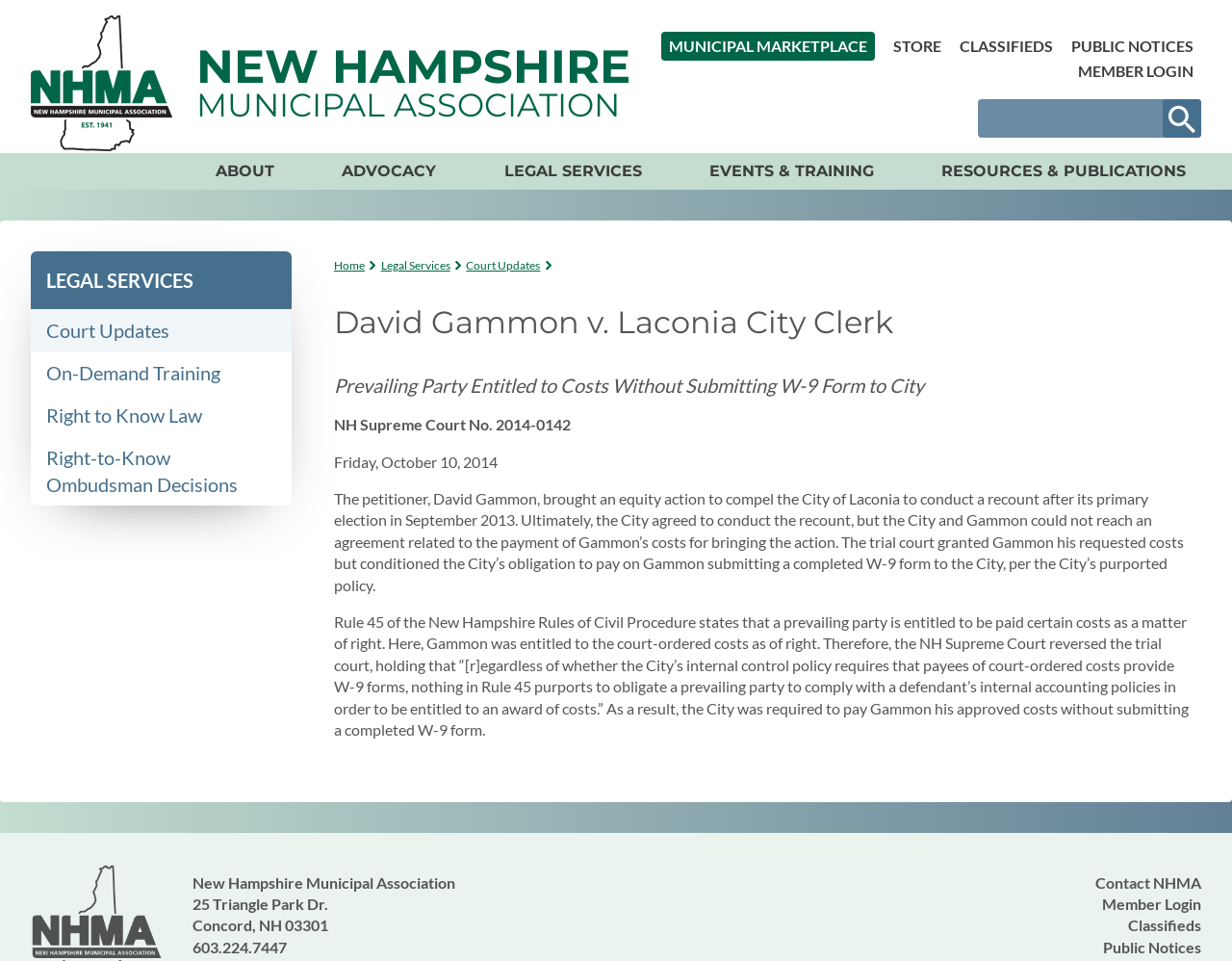Pinpoint the bounding box coordinates for the area that should be clicked to perform the following instruction: "Read about Farris membership in LexMundi".

None